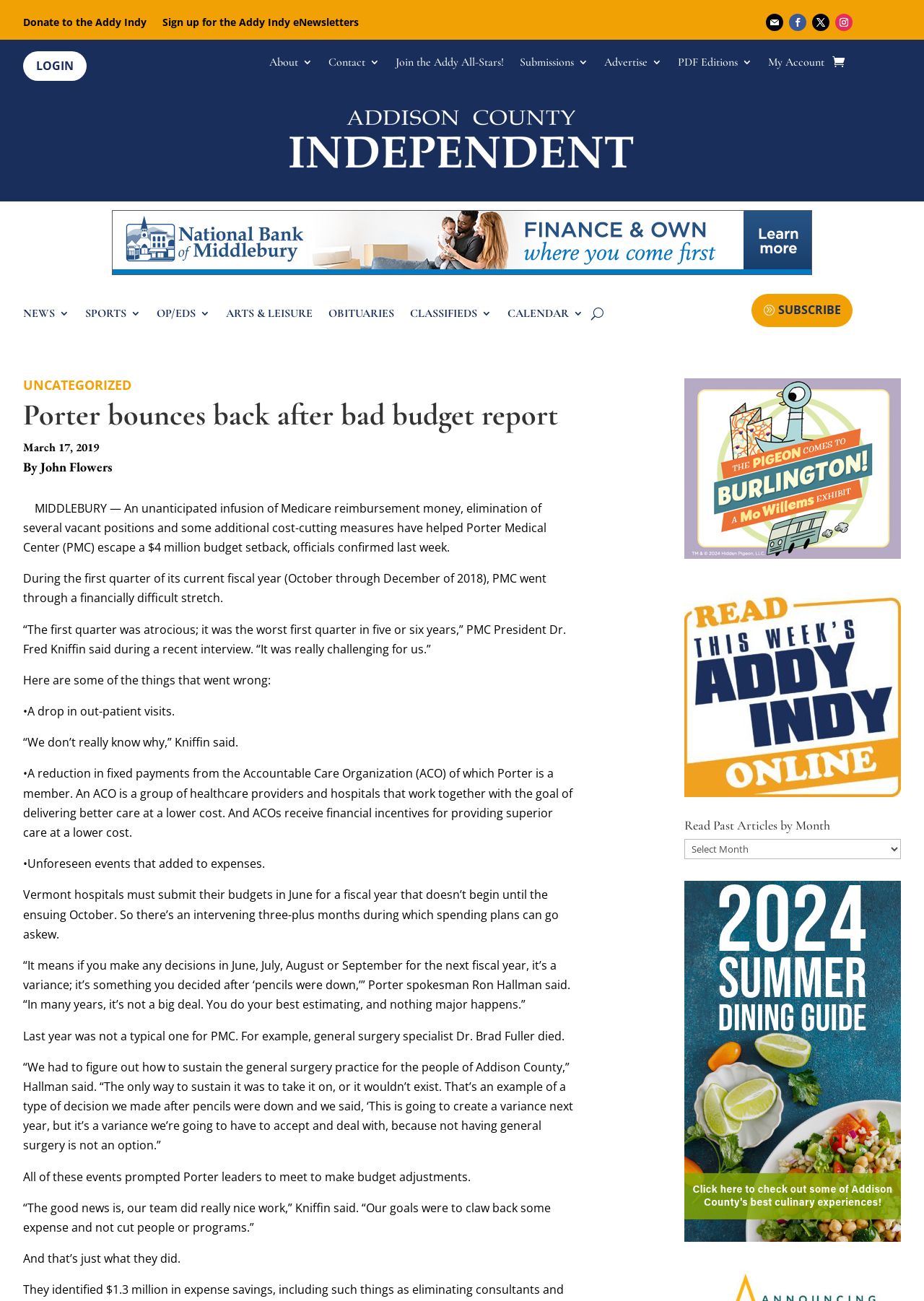Please indicate the bounding box coordinates for the clickable area to complete the following task: "Sign up for the Addy Indy eNewsletters". The coordinates should be specified as four float numbers between 0 and 1, i.e., [left, top, right, bottom].

[0.176, 0.013, 0.388, 0.025]